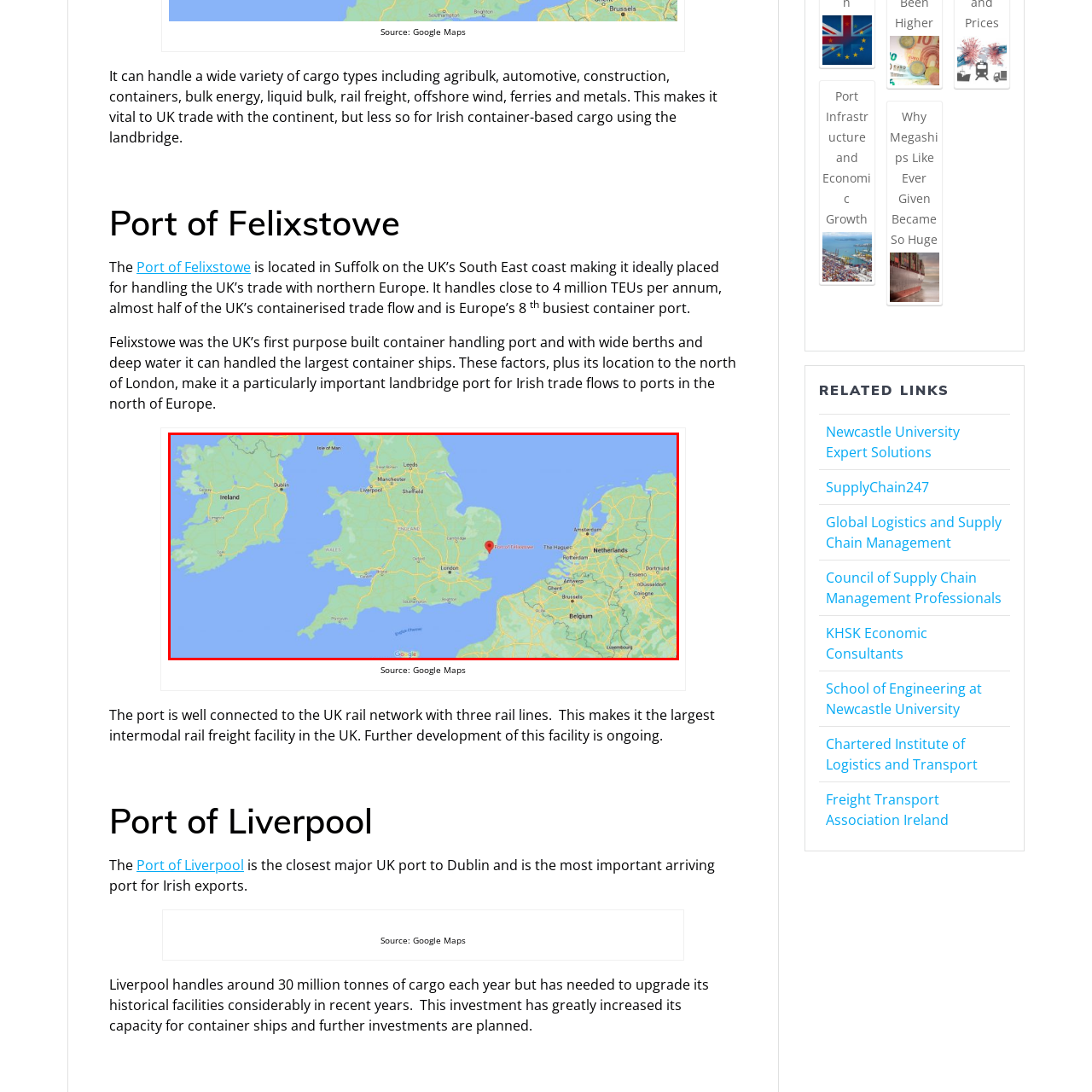Look closely at the image surrounded by the red box, What is the significance of Felixstowe port? Give your answer as a single word or phrase.

UK's largest container port